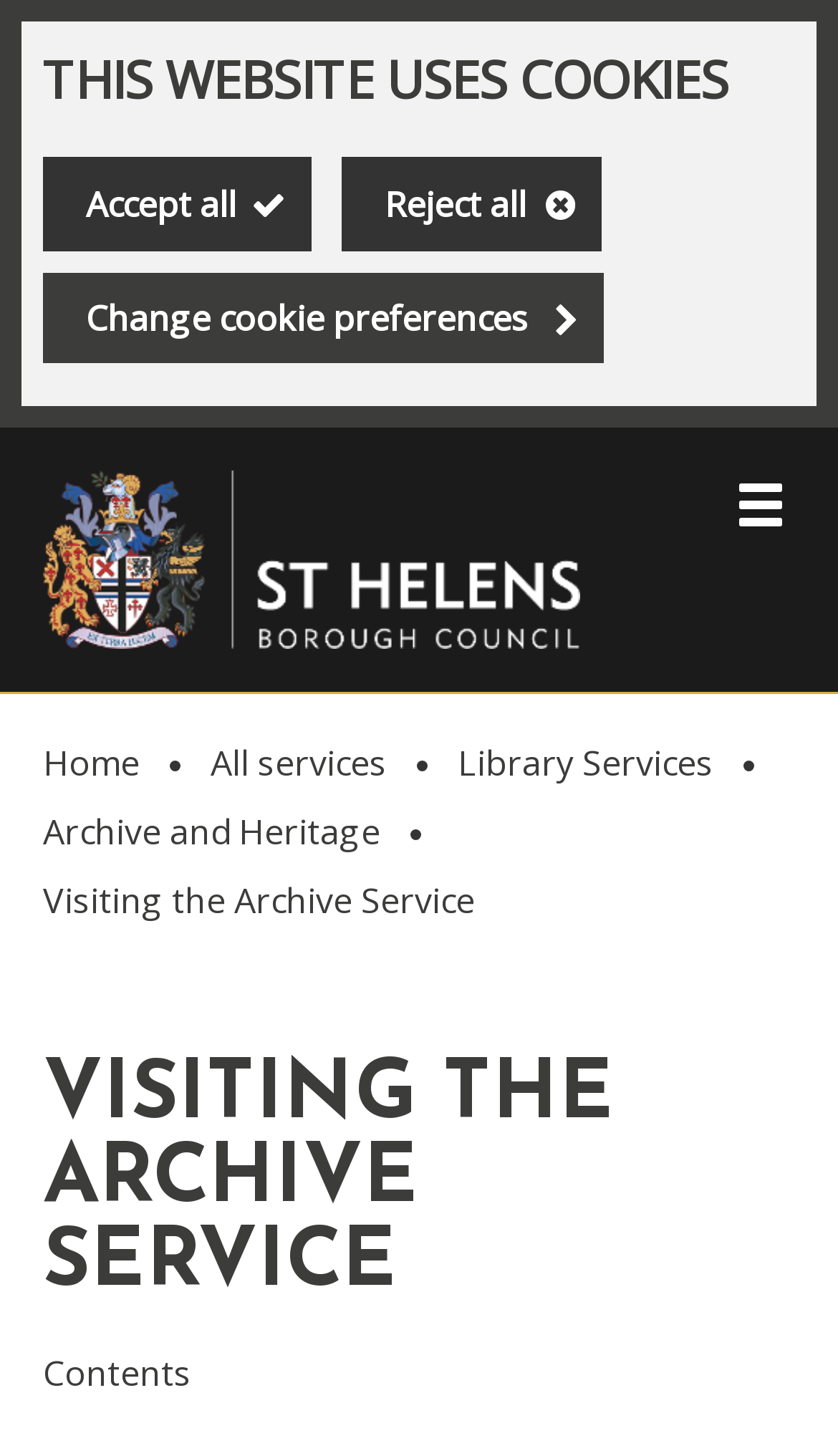Craft a detailed narrative of the webpage's structure and content.

The webpage is about handling documents on the St Helens Borough Council website. At the top left, there is a "Skip to main content" link. Below it, a prominent "Cookies" region occupies the full width of the page, featuring a heading "THIS WEBSITE USES COOKIES" and three buttons: "Accept all", "Reject all", and "Change cookie preferences".

On the top right, there is a link to the St Helens Borough Council homepage. Next to it, a "Toggle menu" button controls a mobile menu. Below these elements, a page breadcrumb navigation section spans the full width of the page, containing five links: "Home", "All services", "Library Services", "Archive and Heritage", and "Visiting the Archive Service".

The main content of the page is headed by a large heading "VISITING THE ARCHIVE SERVICE", followed by a smaller heading "Contents".